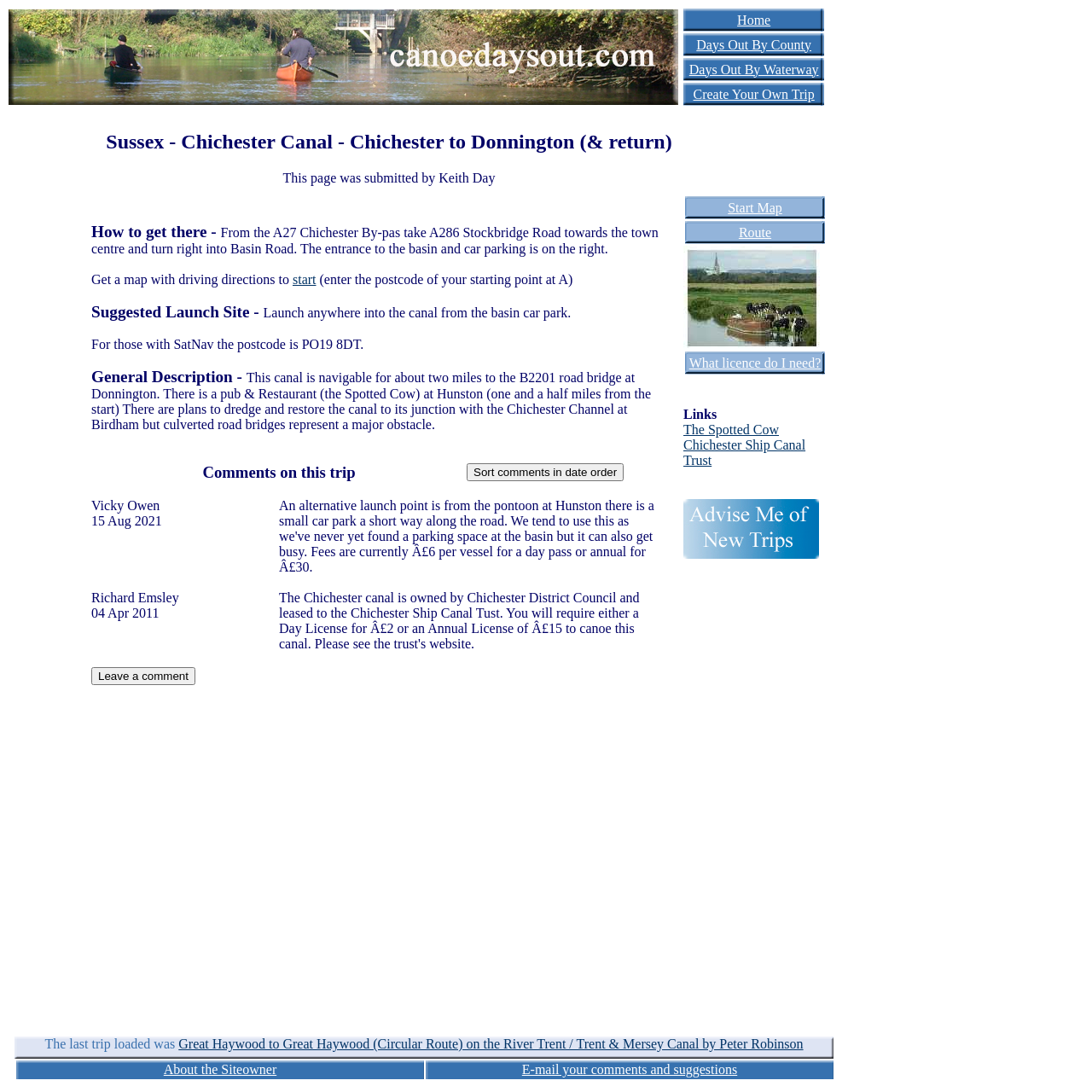Given the content of the image, can you provide a detailed answer to the question?
Is there a comment section on this page?

I found the answer by looking at the layout table with the heading 'Comments on this trip' which suggests that there is a comment section on this page.